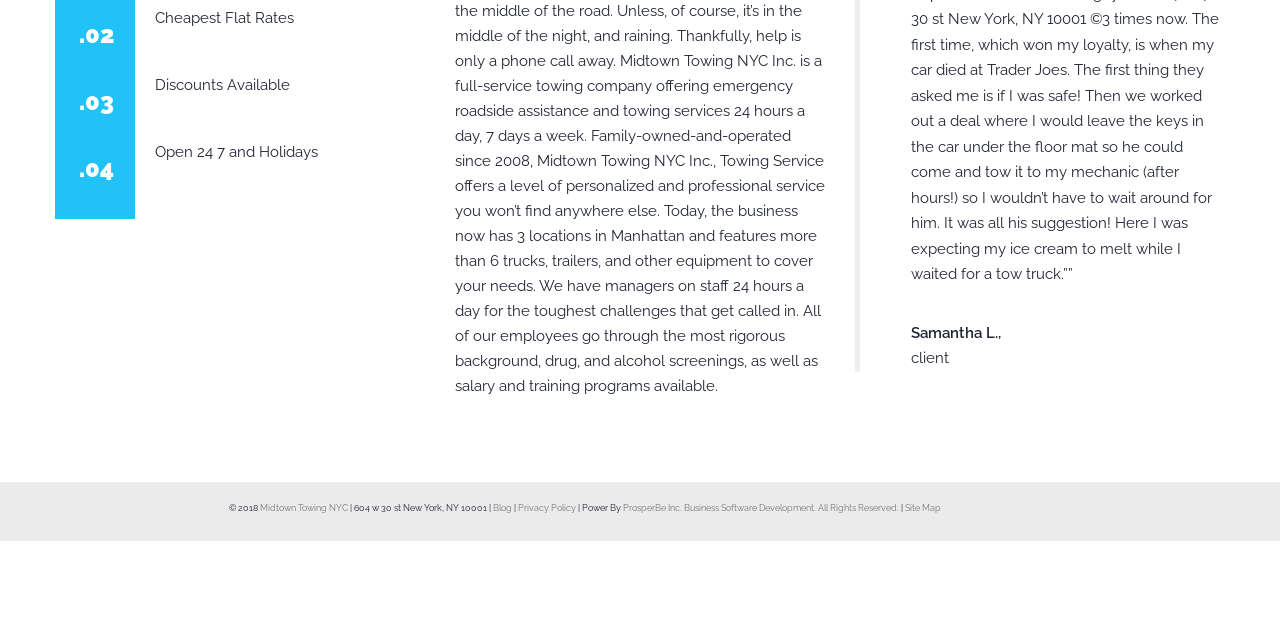Locate and provide the bounding box coordinates for the HTML element that matches this description: "Midtown Towing NYC".

[0.203, 0.786, 0.272, 0.801]